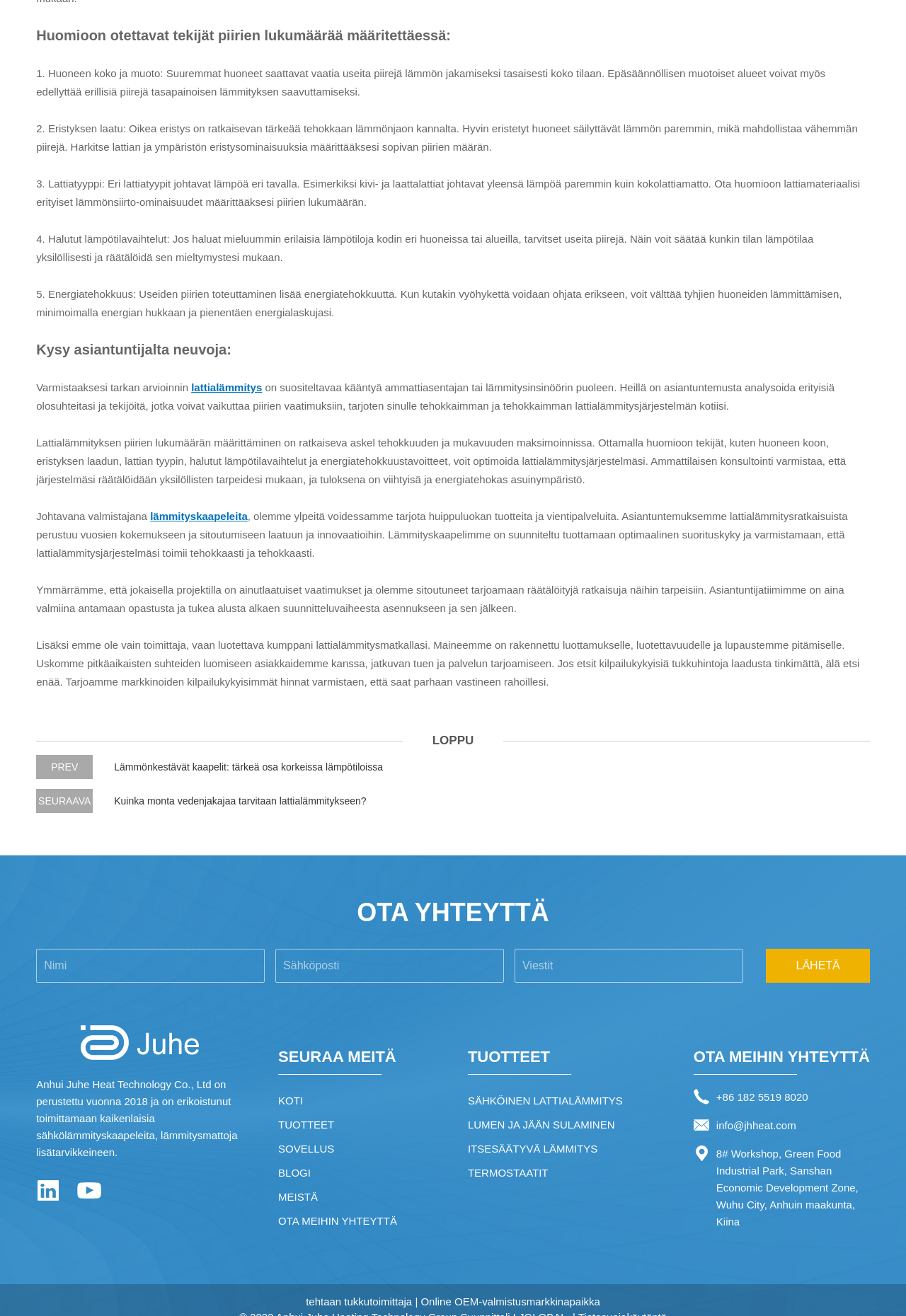Please provide a comprehensive response to the question below by analyzing the image: 
What is the contact information provided on the webpage?

The webpage provides contact information, including a phone number (+86 182 5519 8020) and an email address (info@jhheat.com), which can be used to get in touch with the company.